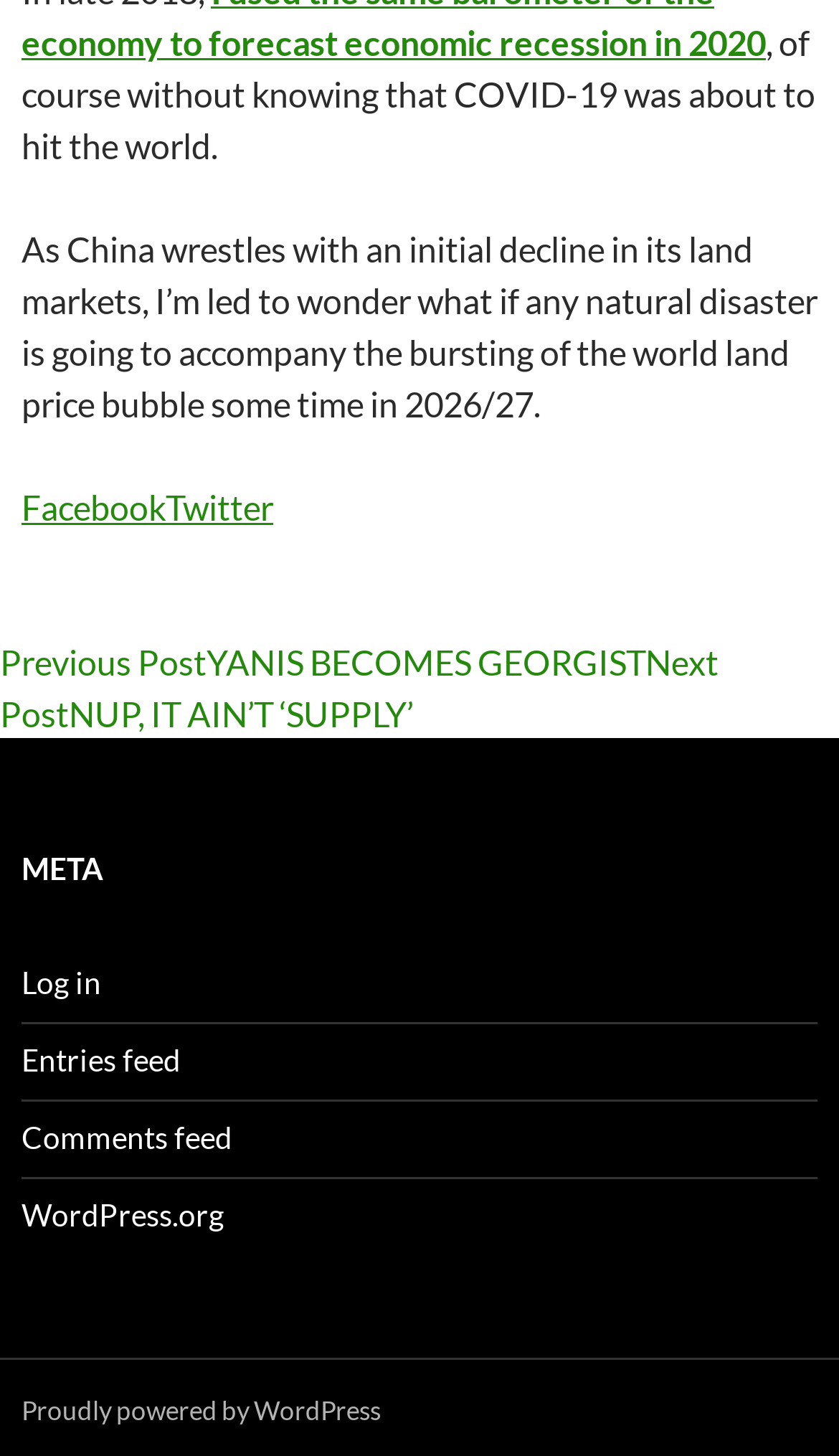Find the bounding box coordinates of the element to click in order to complete this instruction: "Go to previous post". The bounding box coordinates must be four float numbers between 0 and 1, denoted as [left, top, right, bottom].

[0.0, 0.44, 0.769, 0.468]